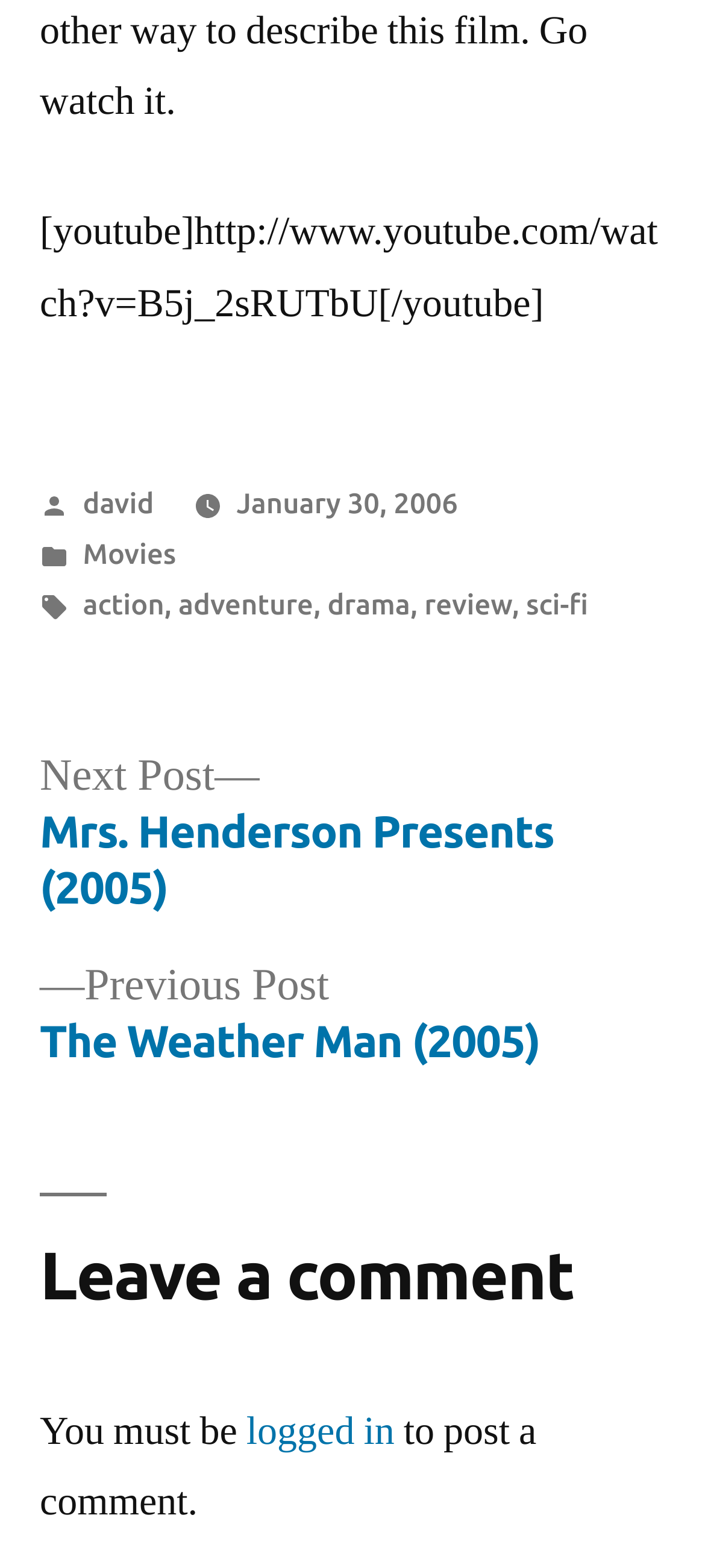Identify the bounding box coordinates of the clickable region necessary to fulfill the following instruction: "Read the previous post". The bounding box coordinates should be four float numbers between 0 and 1, i.e., [left, top, right, bottom].

[0.056, 0.611, 0.766, 0.684]